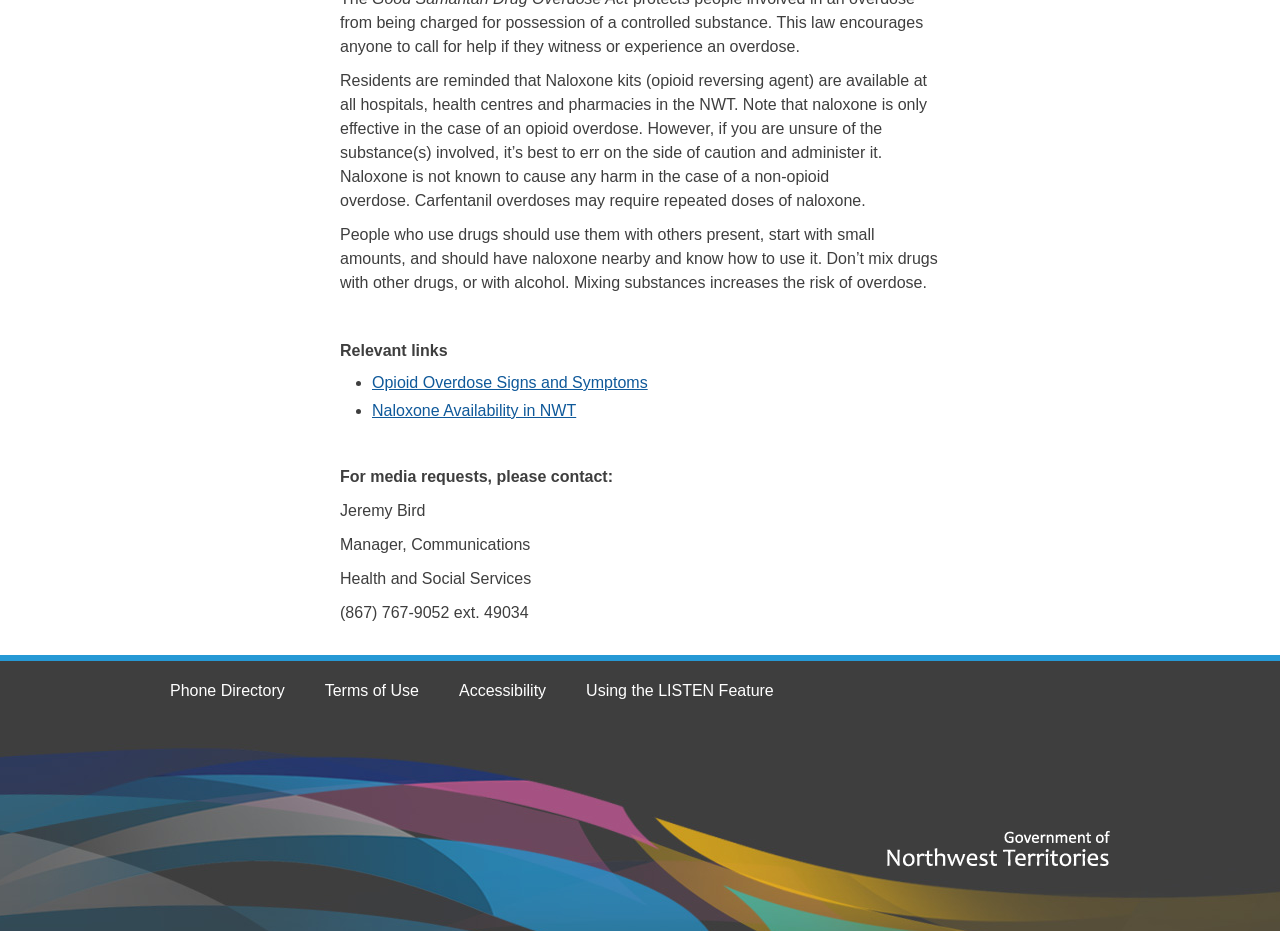Determine the bounding box of the UI component based on this description: "Terms of Use". The bounding box coordinates should be four float values between 0 and 1, i.e., [left, top, right, bottom].

[0.238, 0.733, 0.343, 0.751]